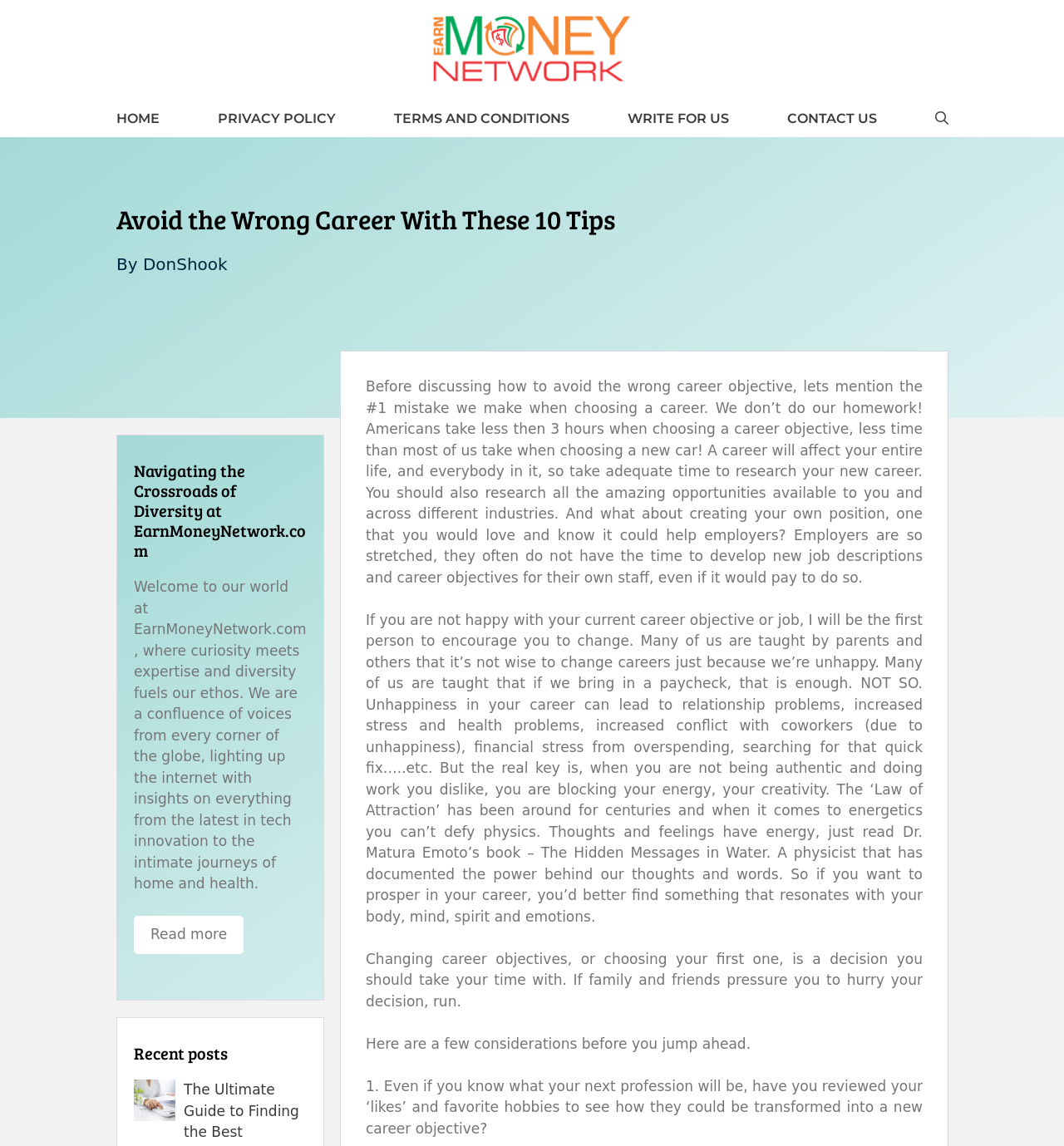Utilize the details in the image to thoroughly answer the following question: How many links are in the navigation section?

The navigation section is located below the banner and contains links to 'HOME', 'PRIVACY POLICY', 'TERMS AND CONDITIONS', 'WRITE FOR US', and 'CONTACT US', which totals 5 links.